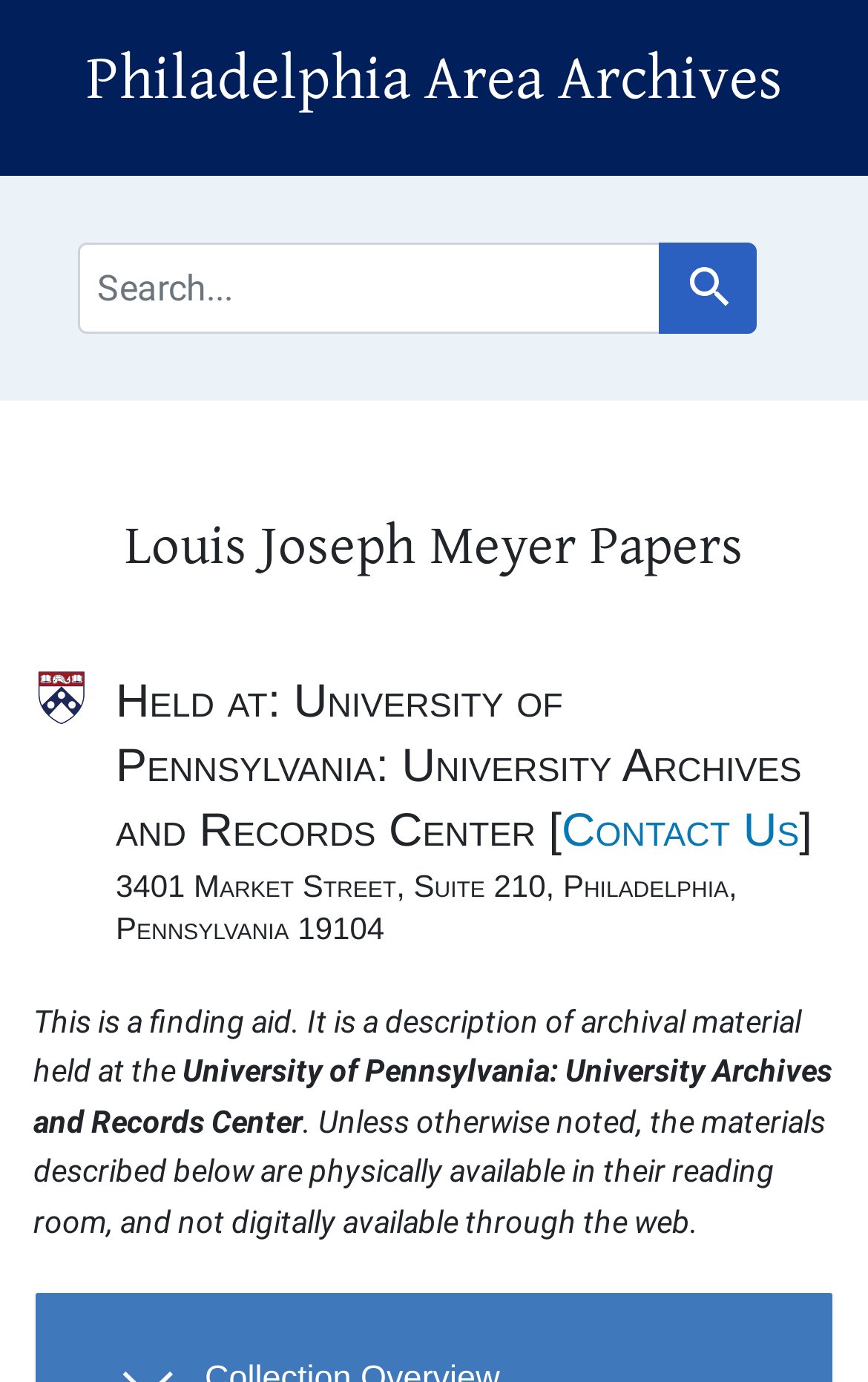Please give a succinct answer to the question in one word or phrase:
What is the name of the papers described?

Louis Joseph Meyer Papers